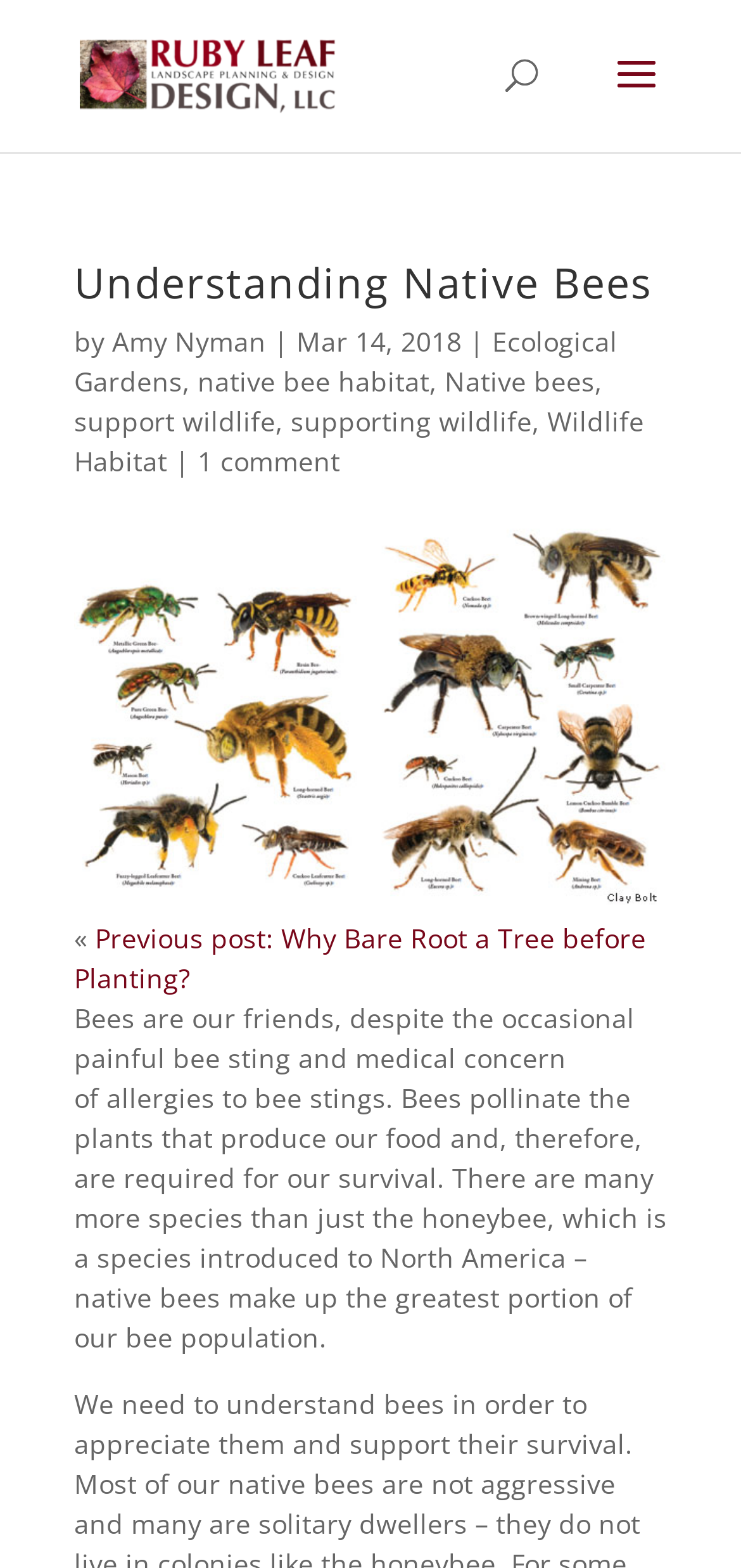Please identify the coordinates of the bounding box for the clickable region that will accomplish this instruction: "view previous post".

[0.1, 0.586, 0.872, 0.635]